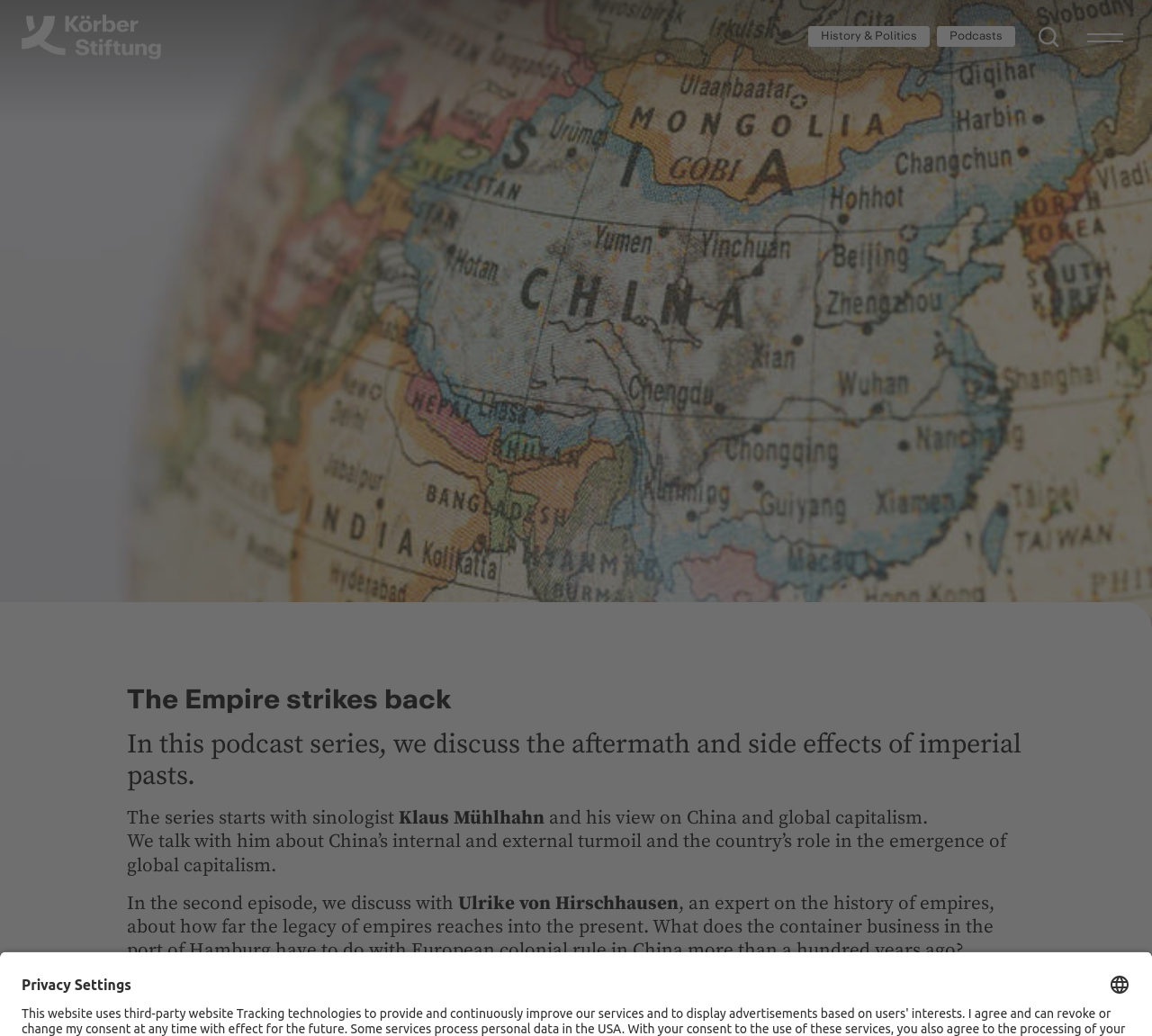Provide an in-depth caption for the contents of the webpage.

This webpage is about the podcast series "The Empire strikes back" which explores the aftermath and side effects of imperial pasts. At the top left corner, there is a link to "Körber Stiftung" accompanied by an image. On the top right side, there are three links: "History & Politics", "Podcasts", and a search button. Next to the search button, there is a navigation button.

Below the top navigation bar, the main content of the webpage begins. The title "The Empire strikes back" is prominently displayed, followed by a brief introduction to the podcast series. The introduction is divided into four paragraphs, each describing a different episode of the podcast. The first episode features sinologist Klaus Mühlhahn discussing China and global capitalism. The second episode features expert on the history of empires, Ulrike von Hirschhausen, discussing the legacy of empires. The third episode features Russian historian Alexander Semyonov discussing history as a weapon and its use in geopolitical expansion.

At the bottom left corner of the webpage, there is a heading "Privacy Settings" and a button to select a language, accompanied by an image.